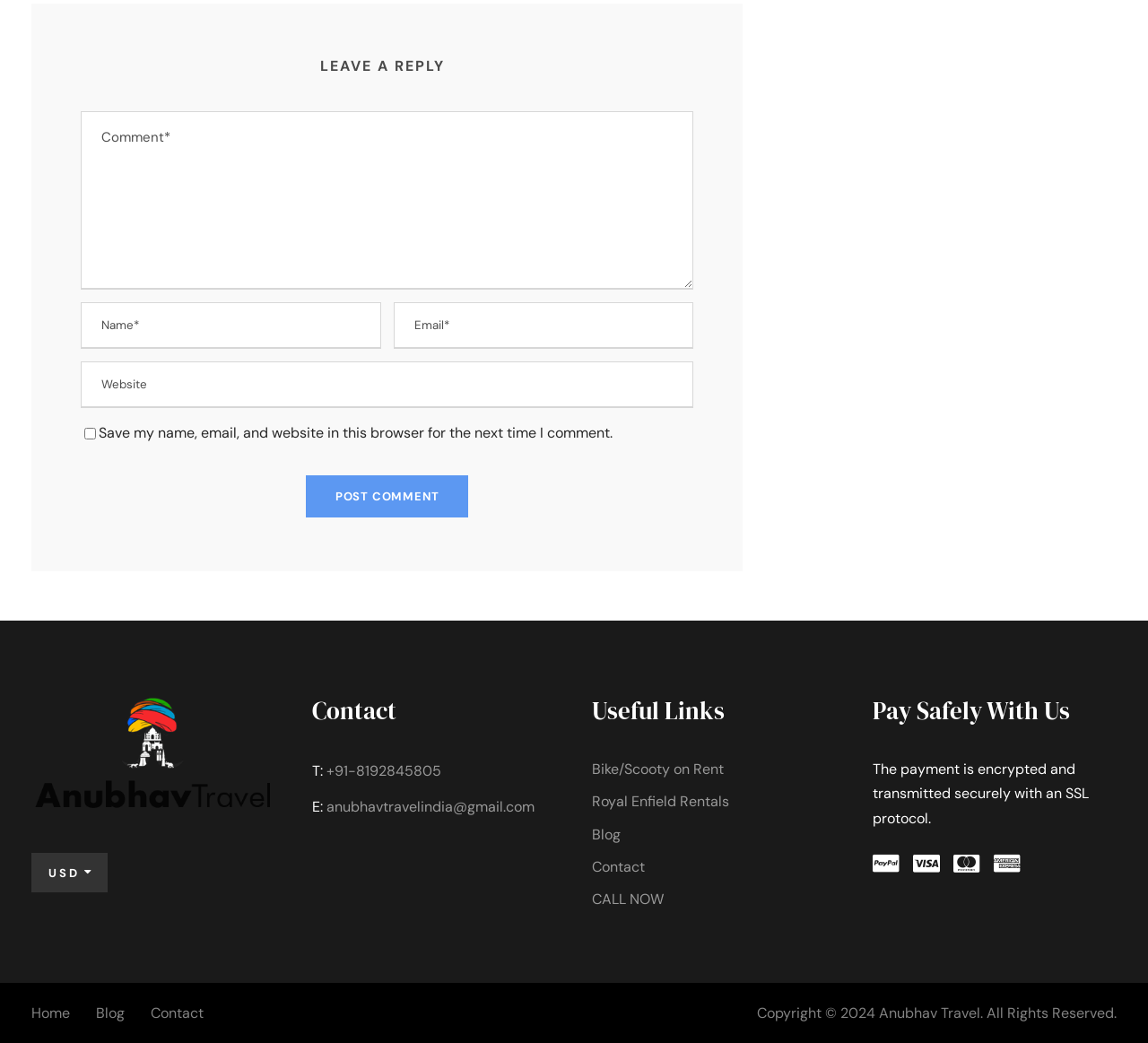Using the information in the image, give a comprehensive answer to the question: 
What is the label of the first textbox?

The first textbox has a label 'Comment*' which indicates that it is a required field for leaving a reply.